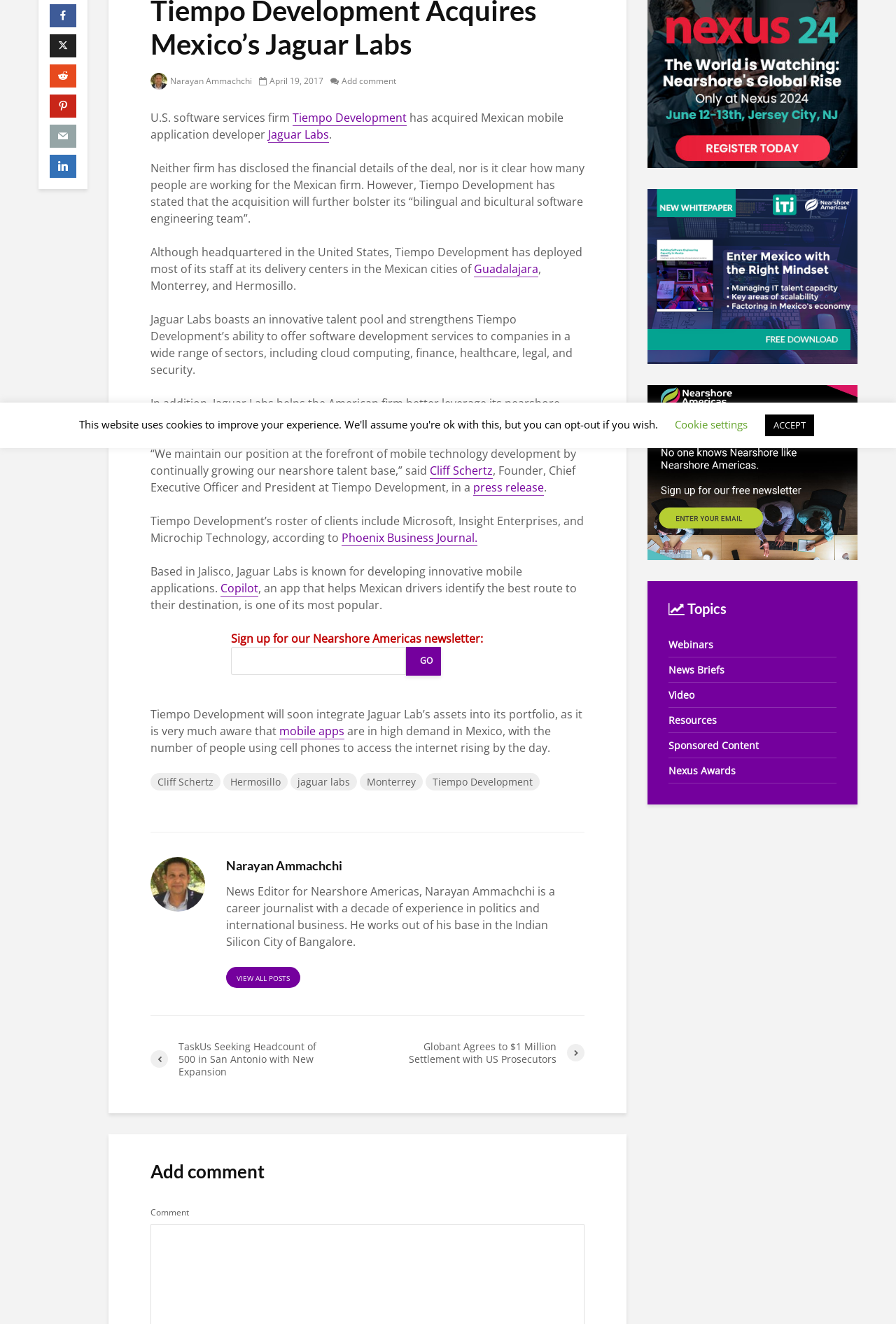Identify the coordinates of the bounding box for the element described below: "Reddit". Return the coordinates as four float numbers between 0 and 1: [left, top, right, bottom].

[0.055, 0.049, 0.085, 0.066]